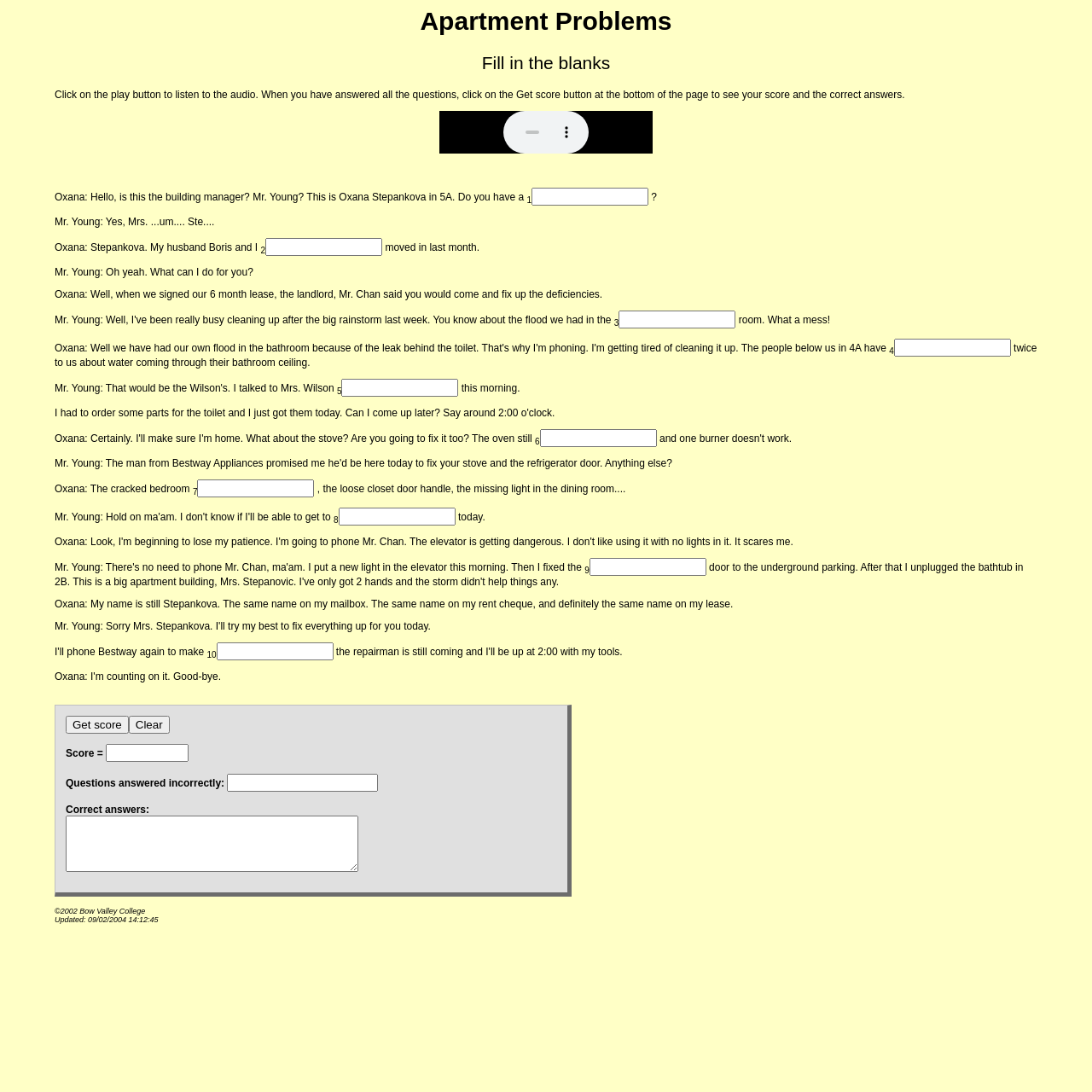What is Oxana's last name?
Please give a detailed and elaborate explanation in response to the question.

I found Oxana's last name by reading the conversation between Oxana and Mr. Young, where she introduces herself as Oxana Stepankova in 5A.